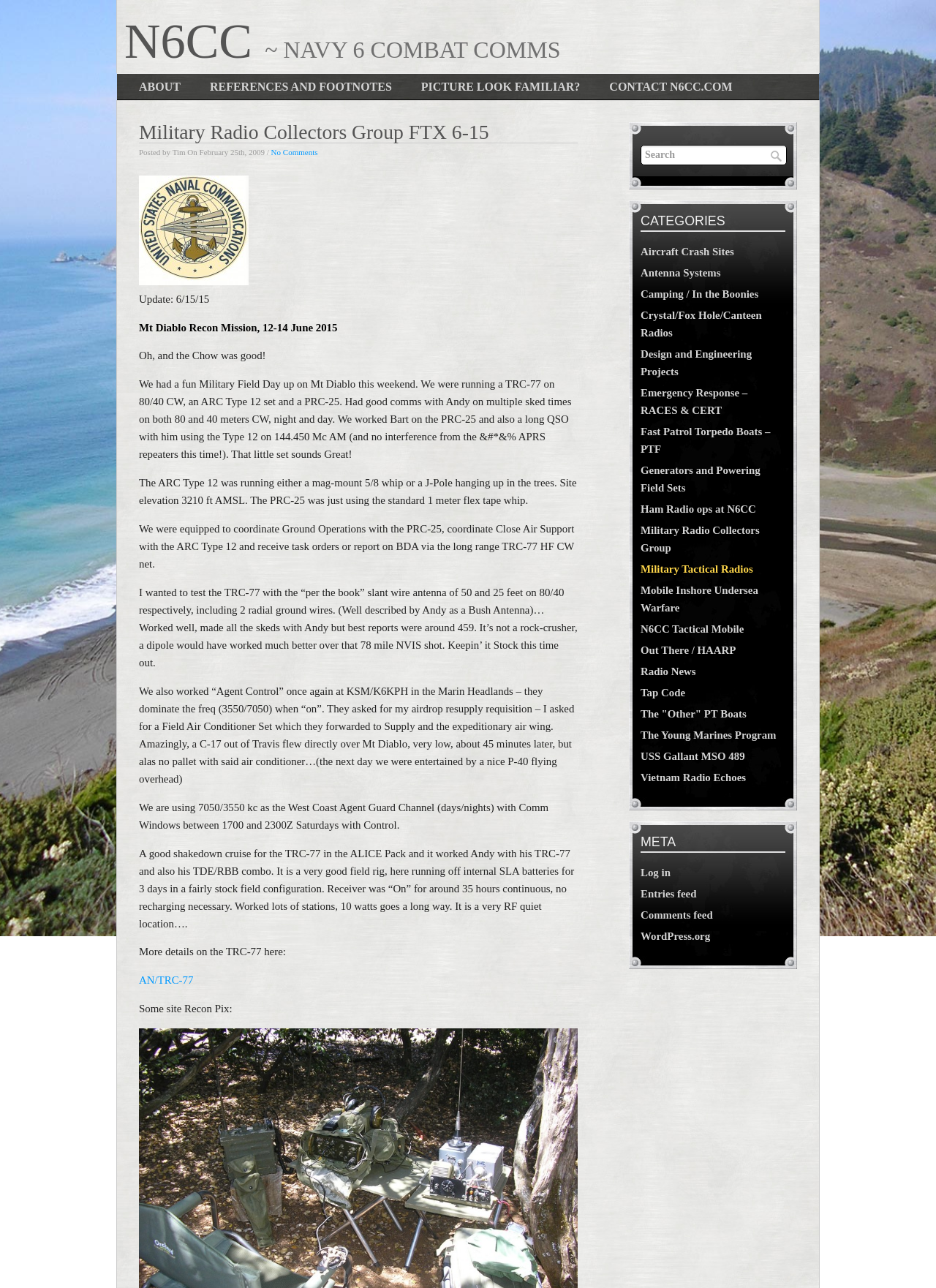What is the location of the military field day event?
Please provide a detailed and thorough answer to the question.

I found the answer by reading the article, which mentions that the military field day event took place on Mt Diablo. The event was a shakedown cruise for the TRC-77 radio.